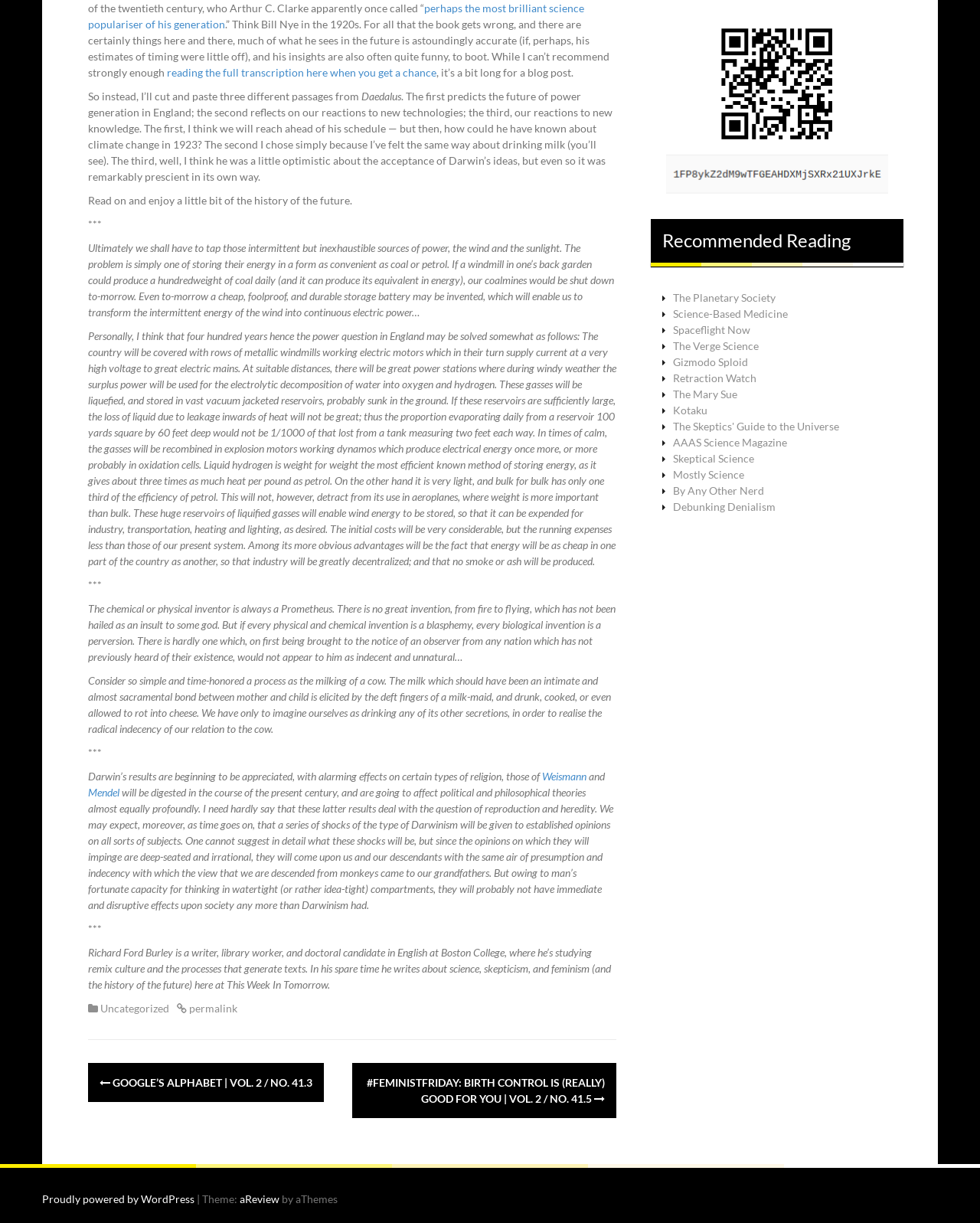Identify the bounding box of the HTML element described here: "Uncategorized". Provide the coordinates as four float numbers between 0 and 1: [left, top, right, bottom].

[0.102, 0.819, 0.173, 0.83]